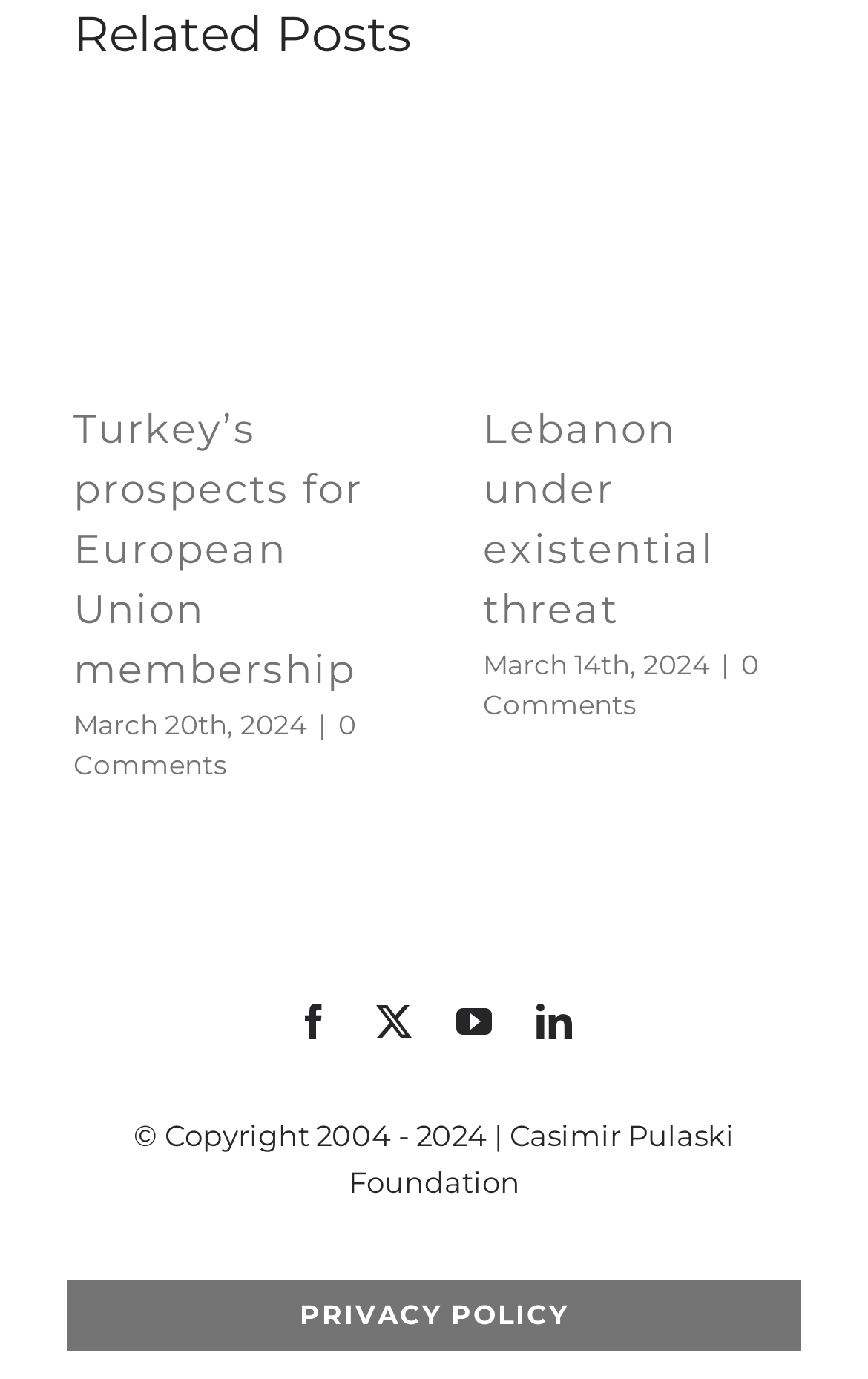Identify and provide the bounding box for the element described by: "Sananda".

None